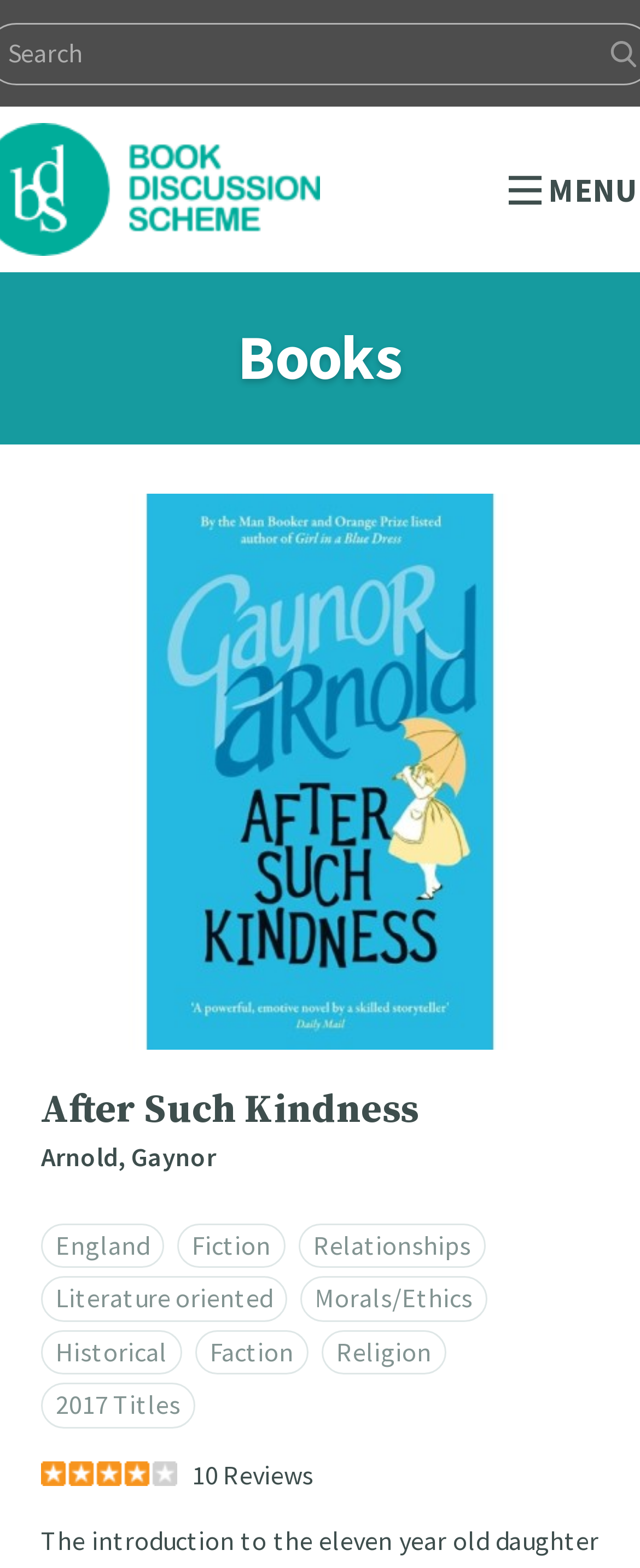Explain the features and main sections of the webpage comprehensively.

The webpage appears to be a book discussion scheme focused on the book "After Such Kindness". At the top of the page, there are two small images, one on the right and one on the left. Below these images, there is a large heading that reads "Books". 

On the left side of the page, there is a prominent link to the book "After Such Kindness" with a corresponding image below it. The image takes up most of the vertical space on the left side. Above the image, there is a heading with the same title as the book. 

Below the heading, there is a line of text that reads "Arnold, Gaynor", which is likely the author's name. Underneath the author's name, there are several links to categories such as "England", "Fiction", "Relationships", and more. These links are arranged horizontally and take up most of the width of the page.

Further down the page, there are more links to categories such as "Literature oriented", "Morals/Ethics", "Historical", and others. These links are also arranged horizontally and are stacked on top of each other. 

At the very bottom of the page, there is a small image, followed by a text that reads "  " (two non-breaking spaces), and then a link to "10 Reviews".